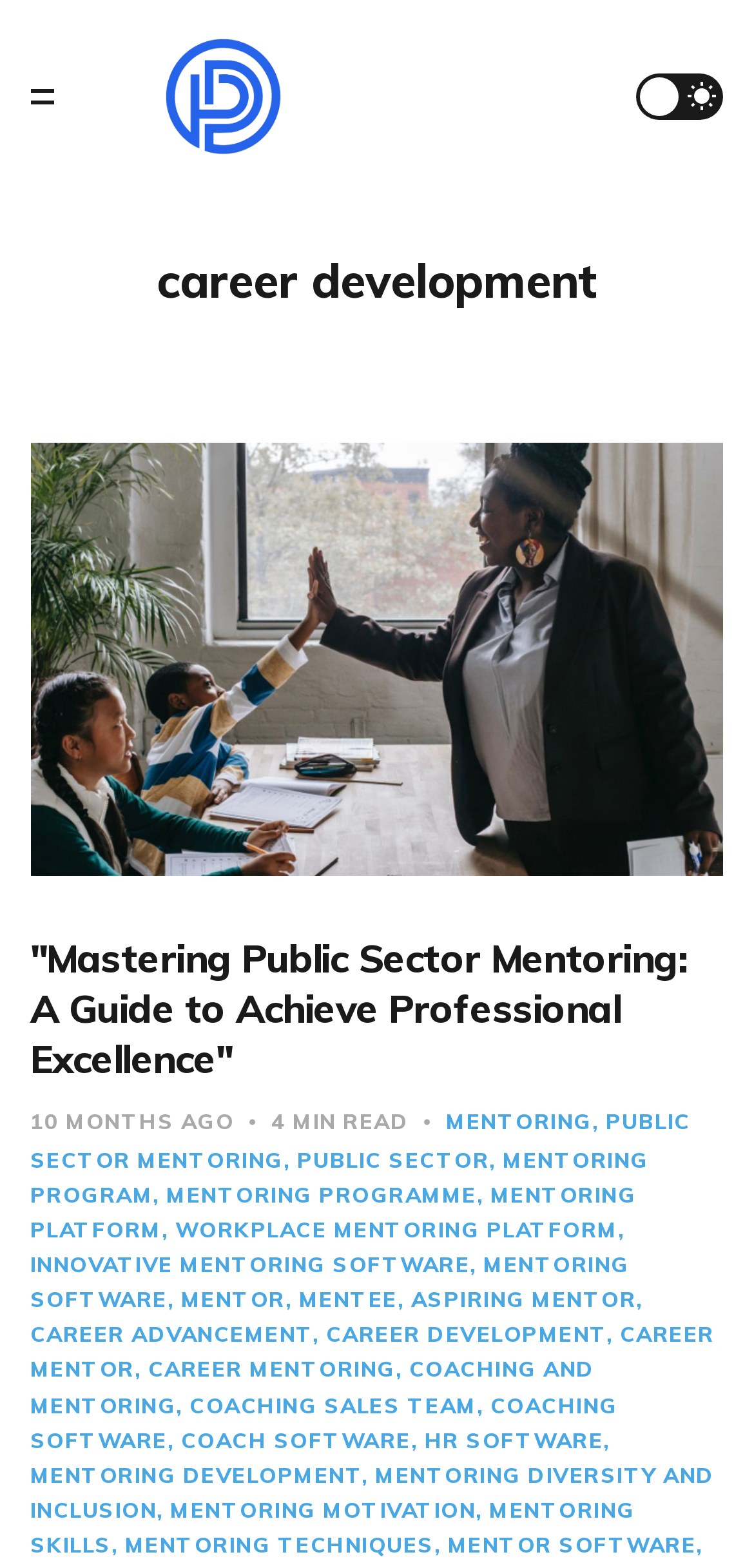Locate the bounding box of the user interface element based on this description: "Mentee".

[0.378, 0.82, 0.527, 0.837]